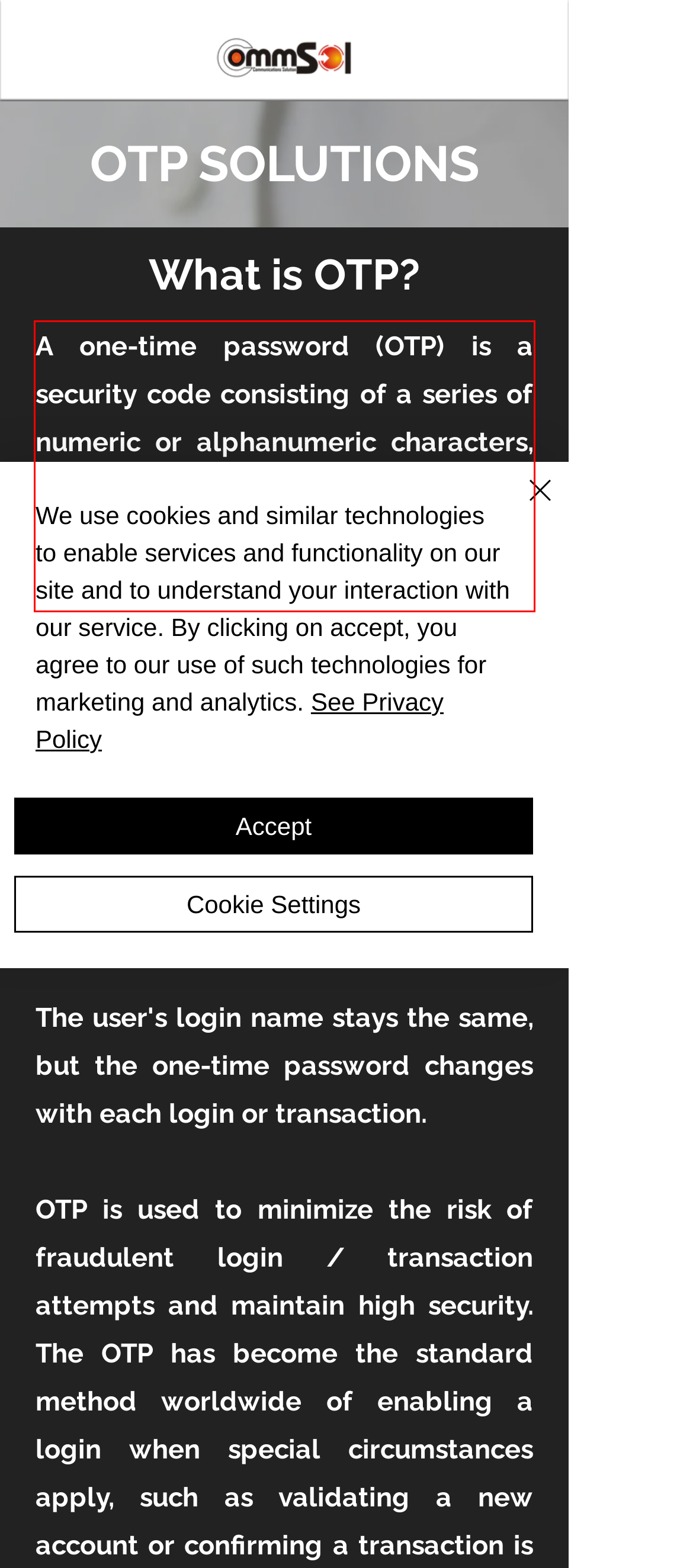Examine the webpage screenshot and use OCR to recognize and output the text within the red bounding box.

A one-time password (OTP) is a security code consisting of a series of numeric or alphanumeric characters, designed to be used to authenticates a user login attempt or transaction and is valid for one time only.